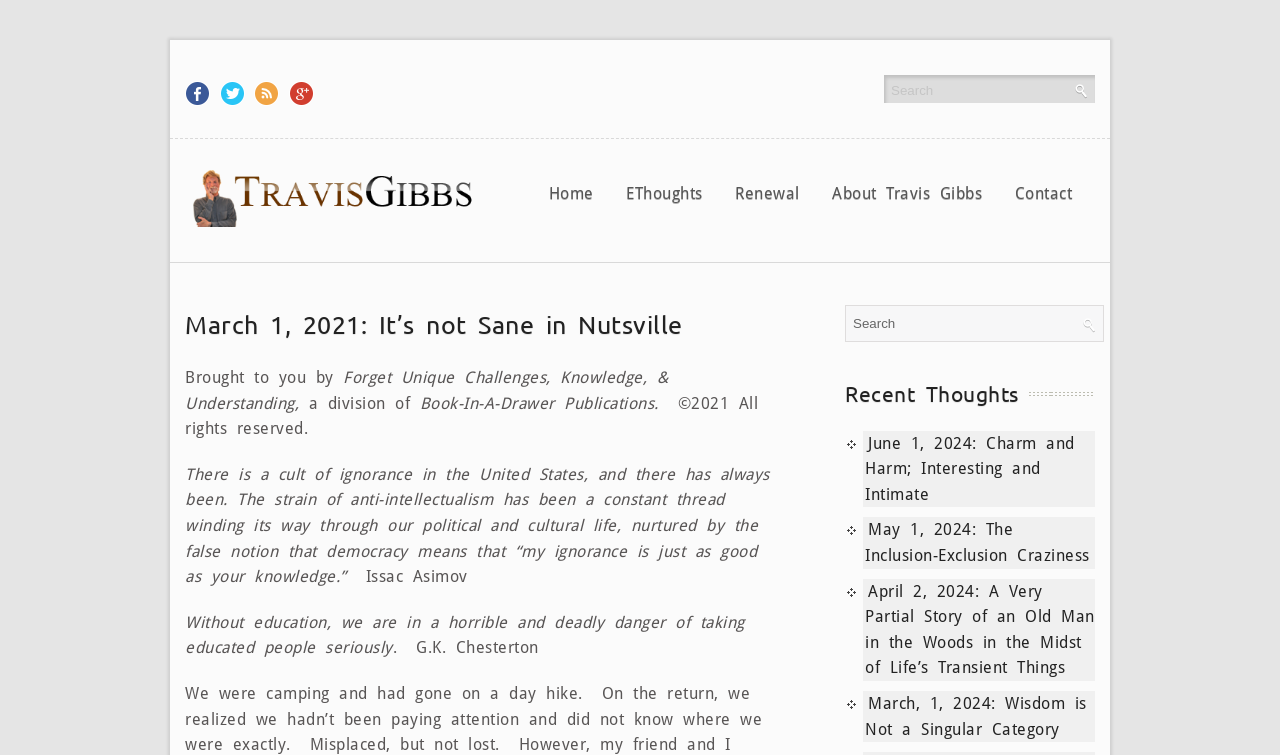What is the title of the recent thought on April 2, 2024?
Give a comprehensive and detailed explanation for the question.

The recent thoughts section of the webpage lists several links with dates and titles. The title of the recent thought on April 2, 2024 is 'A Very Partial Story of an Old Man in the Woods in the Midst of Life’s Transient Things', as indicated by the link text.